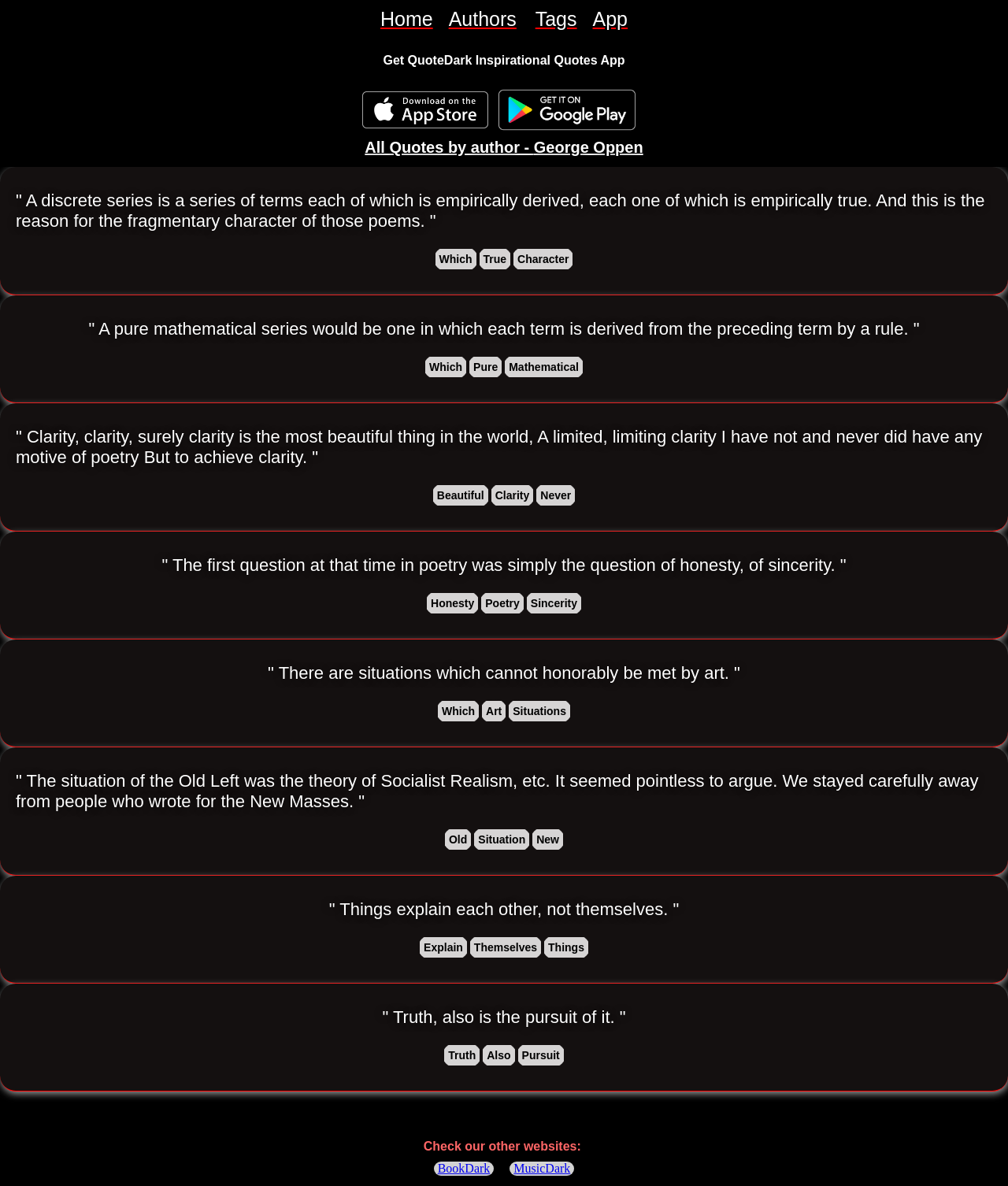Can you specify the bounding box coordinates for the region that should be clicked to fulfill this instruction: "Read quote by George Oppen".

[0.016, 0.161, 0.984, 0.195]